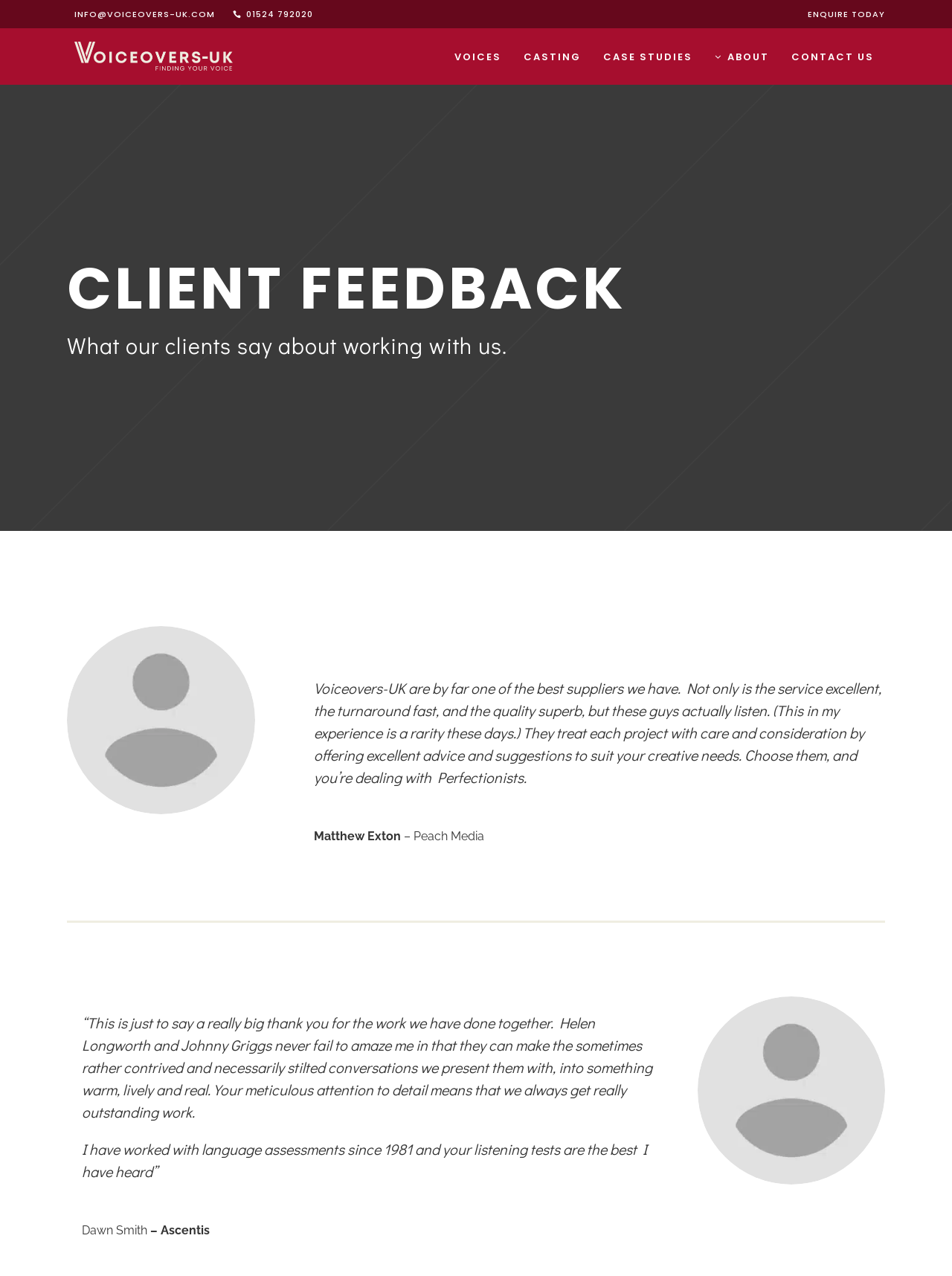Determine the bounding box coordinates of the region that needs to be clicked to achieve the task: "Click the 'VOICES' menu item".

[0.466, 0.022, 0.538, 0.066]